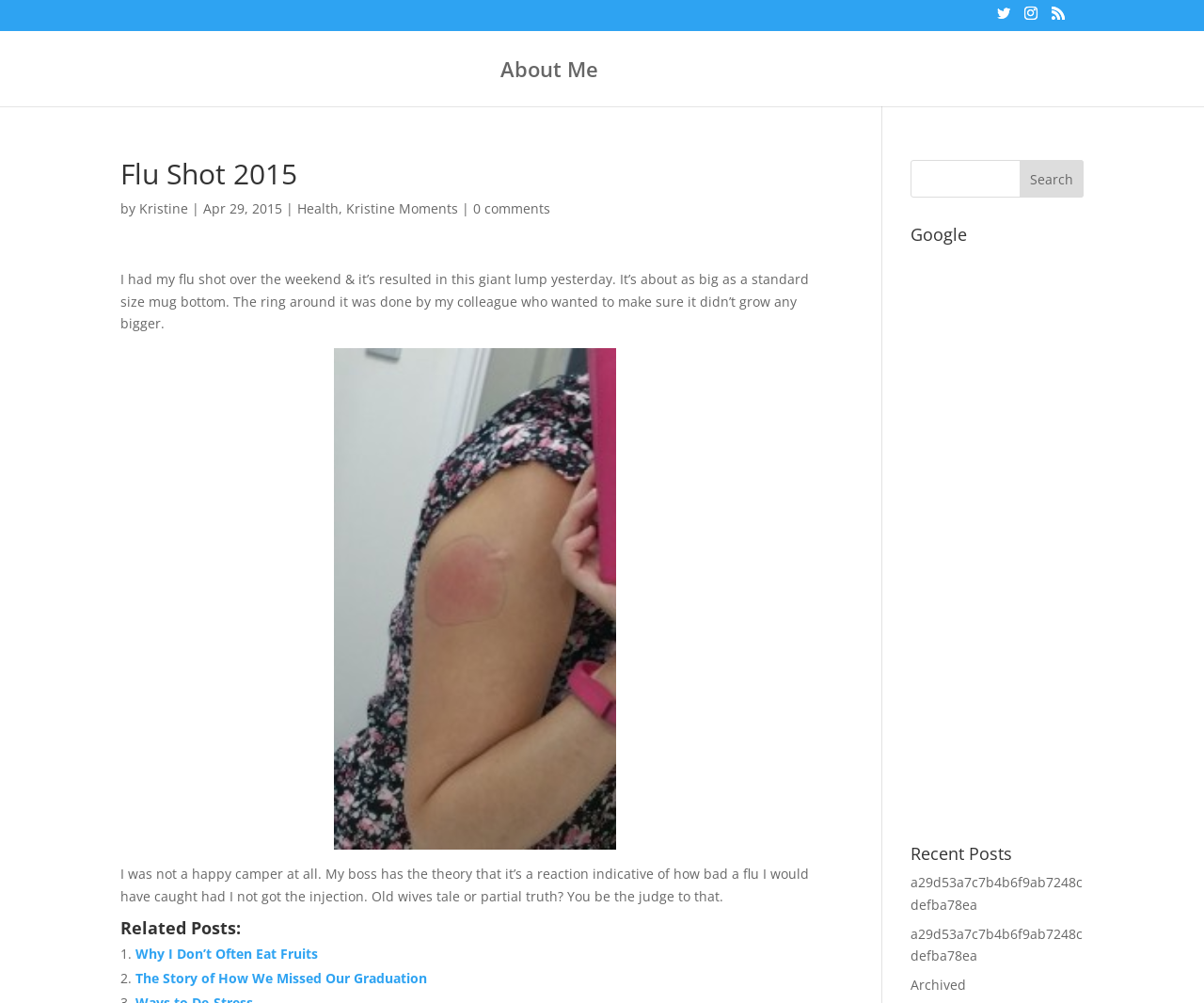Predict the bounding box coordinates of the area that should be clicked to accomplish the following instruction: "View the 'Flu Shot 2015' post". The bounding box coordinates should consist of four float numbers between 0 and 1, i.e., [left, top, right, bottom].

[0.1, 0.159, 0.689, 0.197]